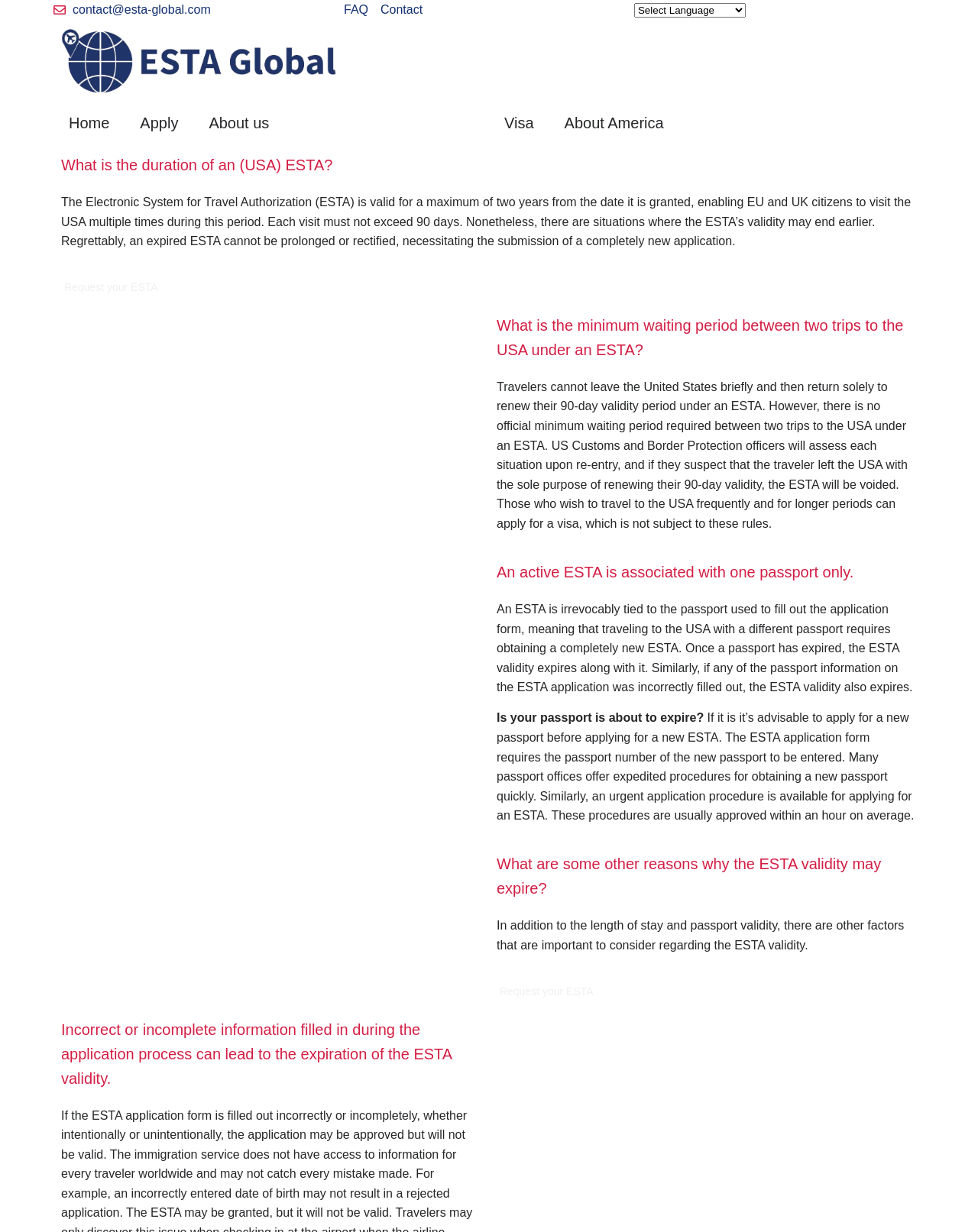Please respond to the question with a concise word or phrase:
Can I use an ESTA with a different passport?

No